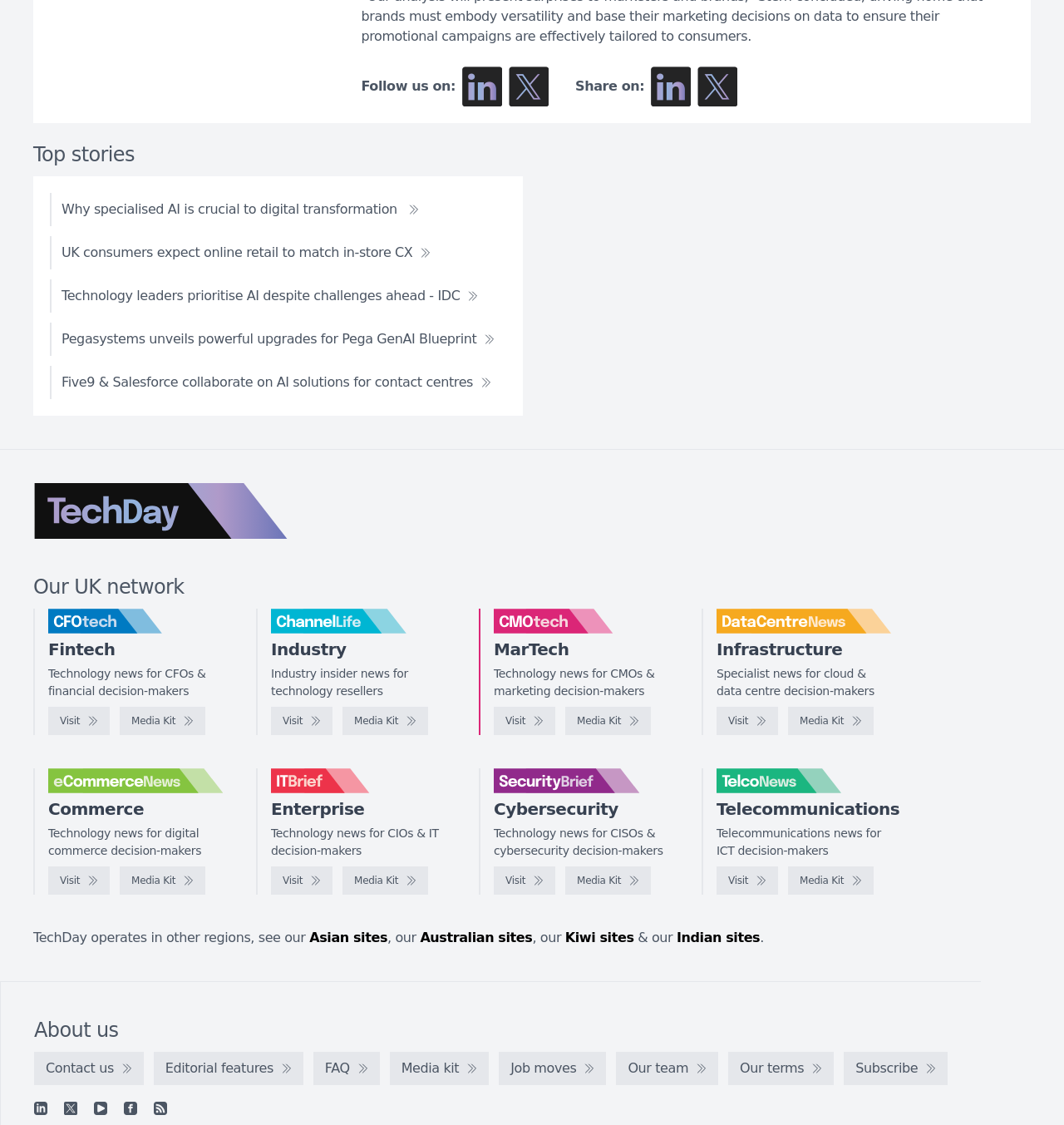Using the provided element description: "Visit", determine the bounding box coordinates of the corresponding UI element in the screenshot.

[0.464, 0.628, 0.522, 0.653]